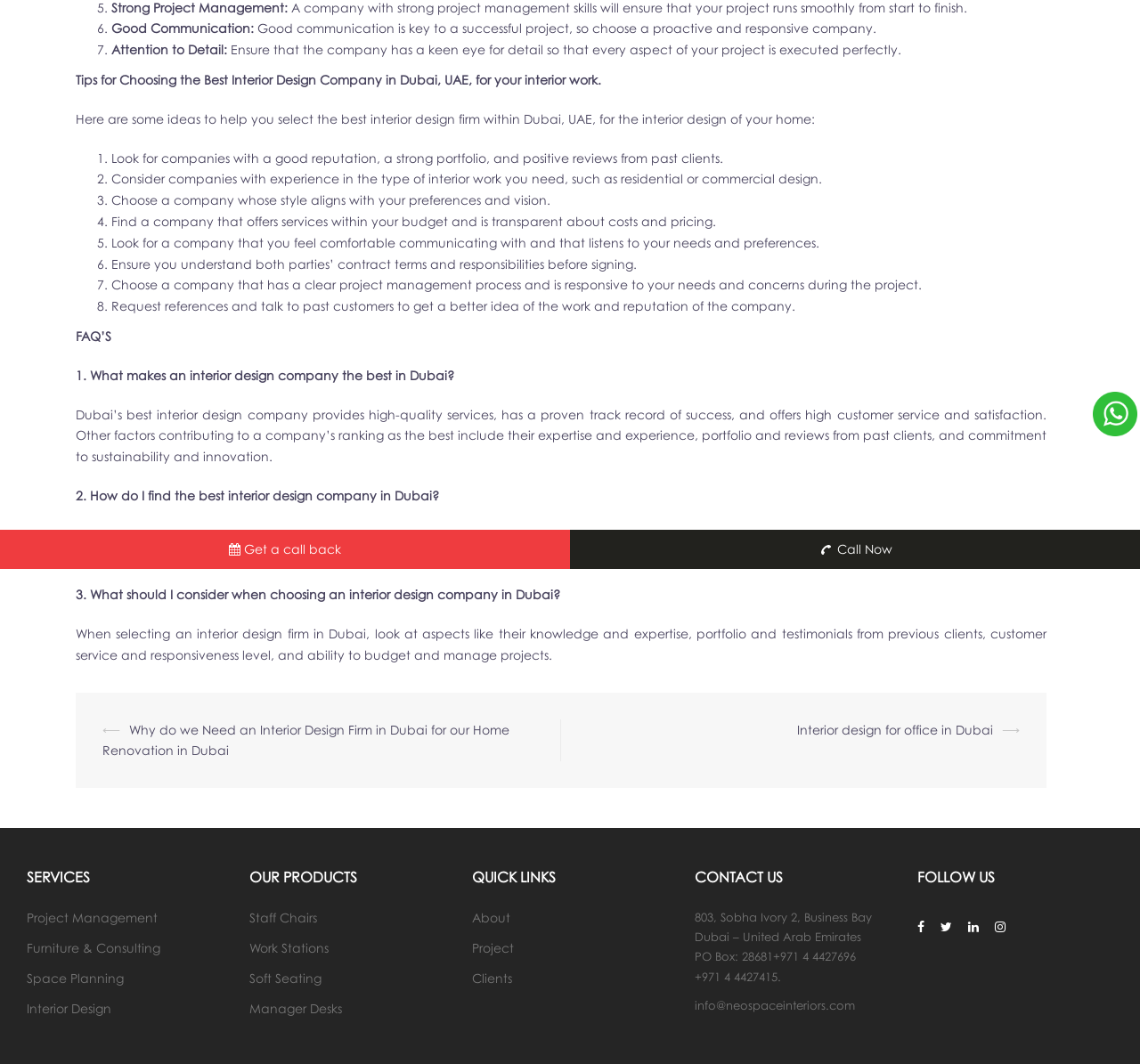Predict the bounding box of the UI element based on the description: "name="s" placeholder="Search Here ..."". The coordinates should be four float numbers between 0 and 1, formatted as [left, top, right, bottom].

None